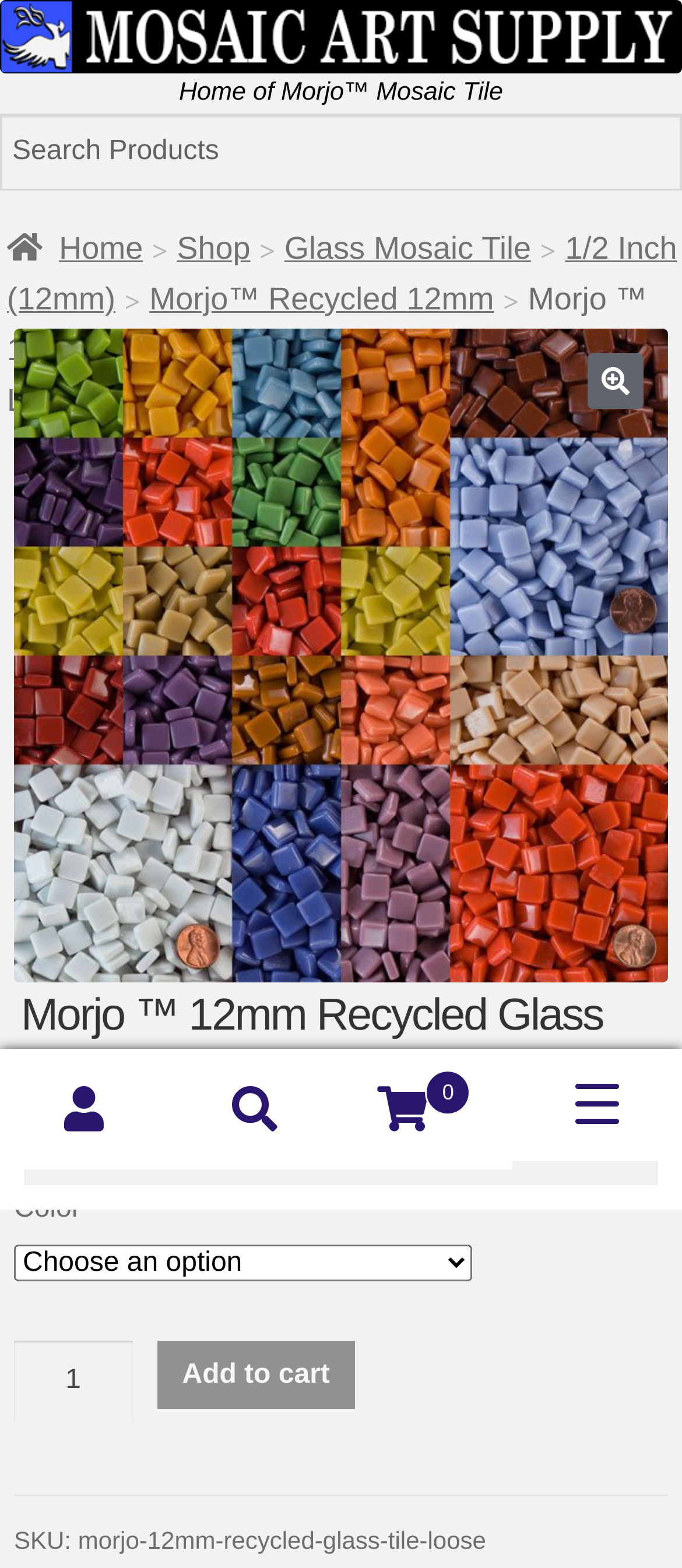How many search boxes are there on the webpage?
Refer to the image and respond with a one-word or short-phrase answer.

2